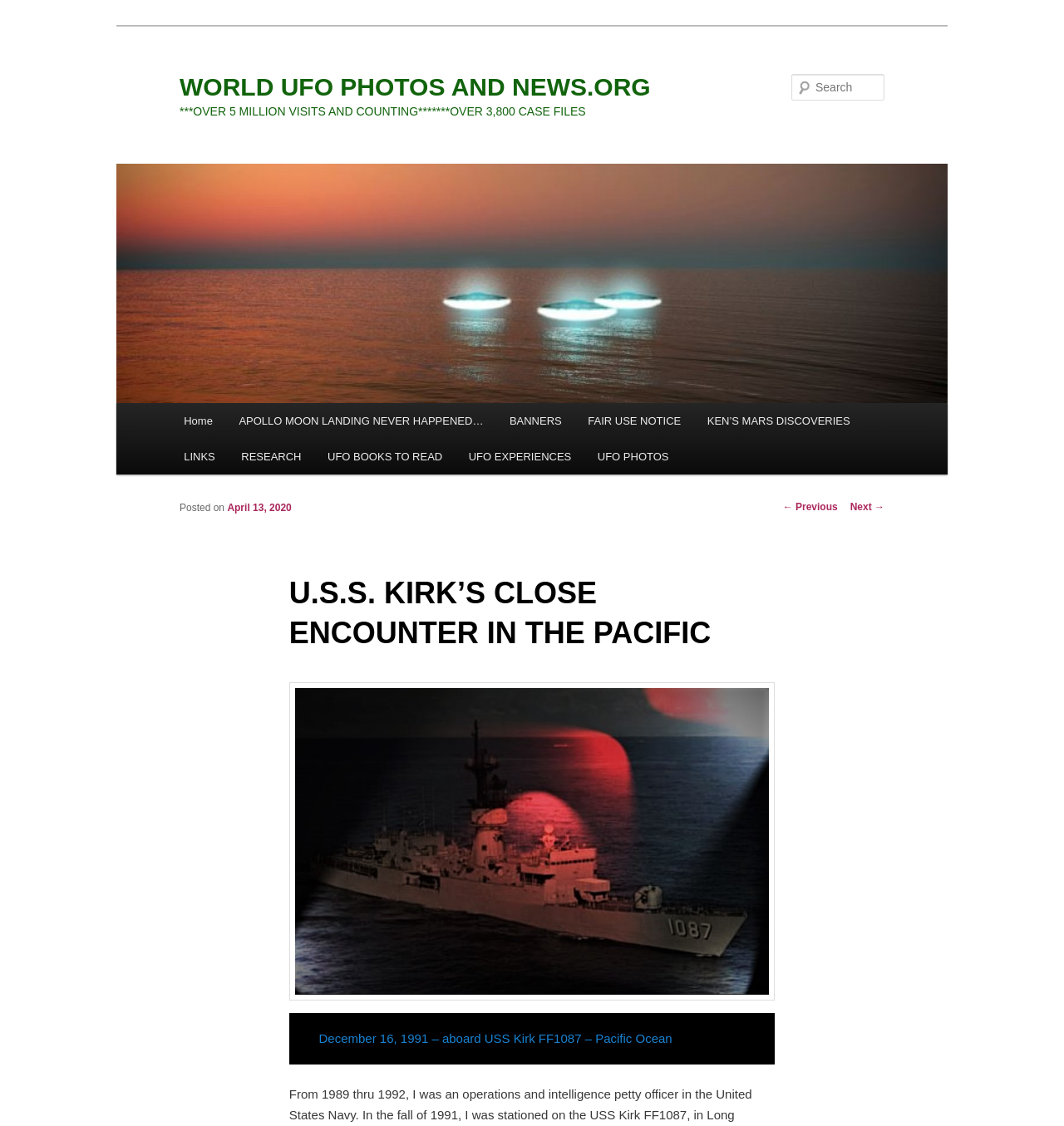Determine the bounding box coordinates for the UI element with the following description: "Home". The coordinates should be four float numbers between 0 and 1, represented as [left, top, right, bottom].

[0.16, 0.358, 0.212, 0.39]